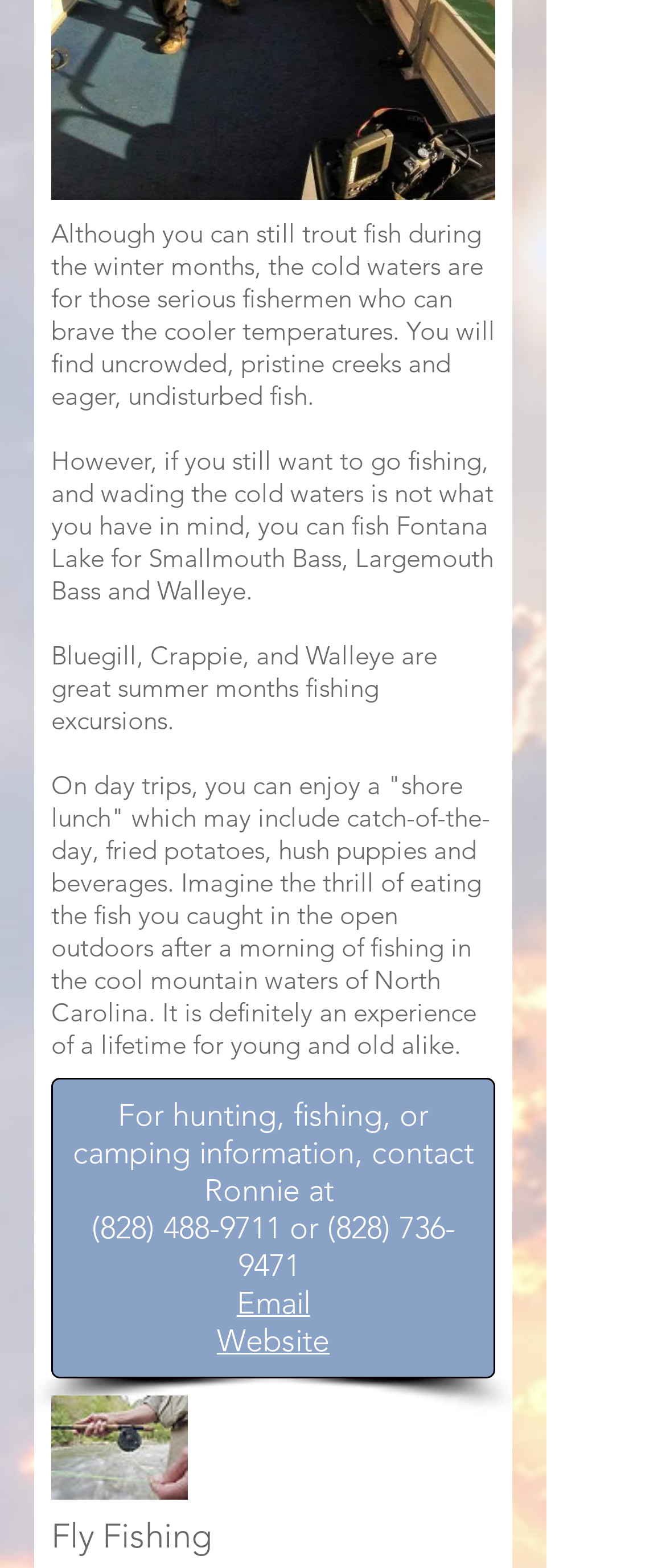Locate the bounding box of the user interface element based on this description: "Answers to interesting stuff".

None